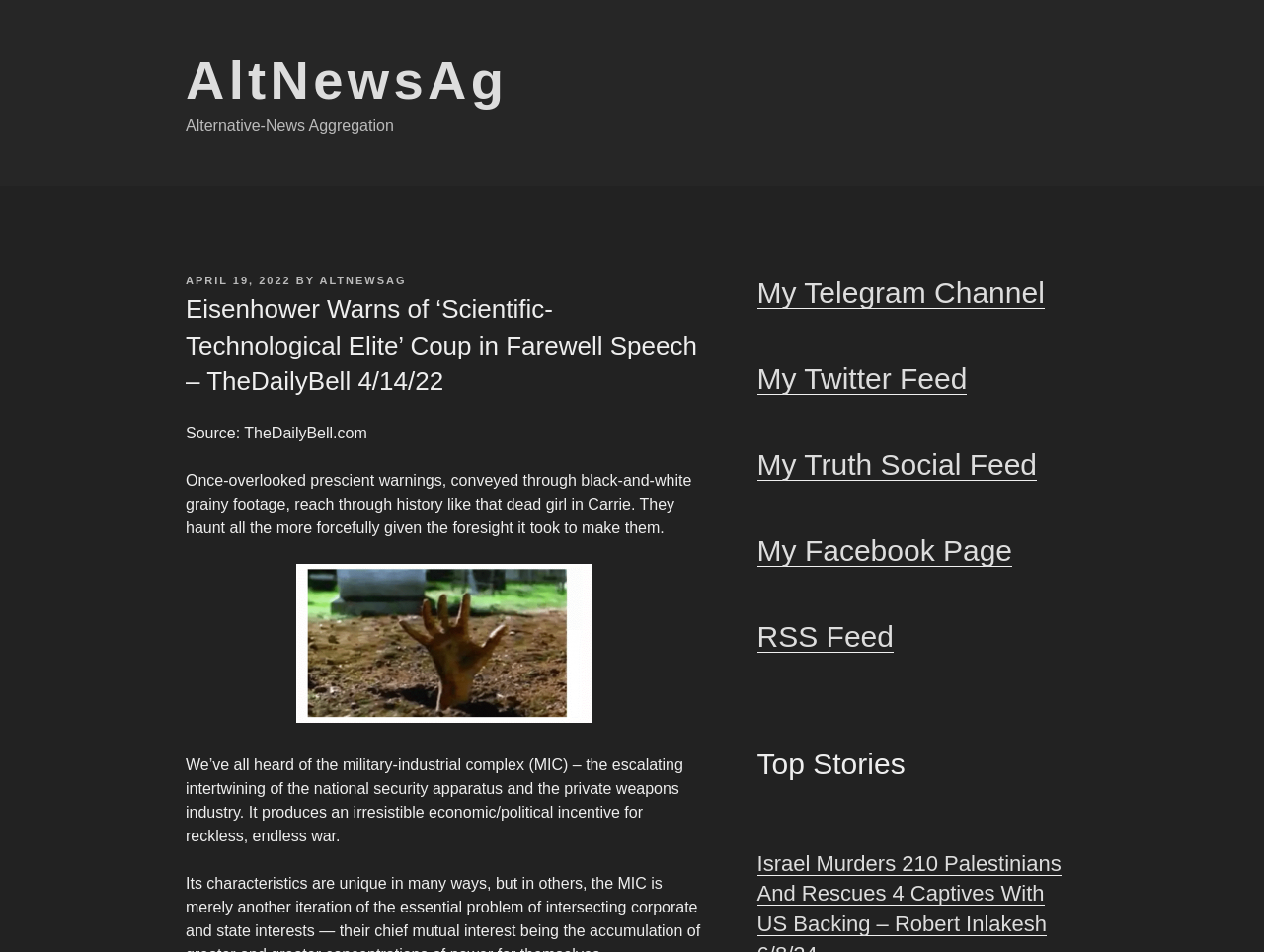Please determine the bounding box coordinates of the section I need to click to accomplish this instruction: "Visit the 'My Telegram Channel'".

[0.599, 0.29, 0.826, 0.325]